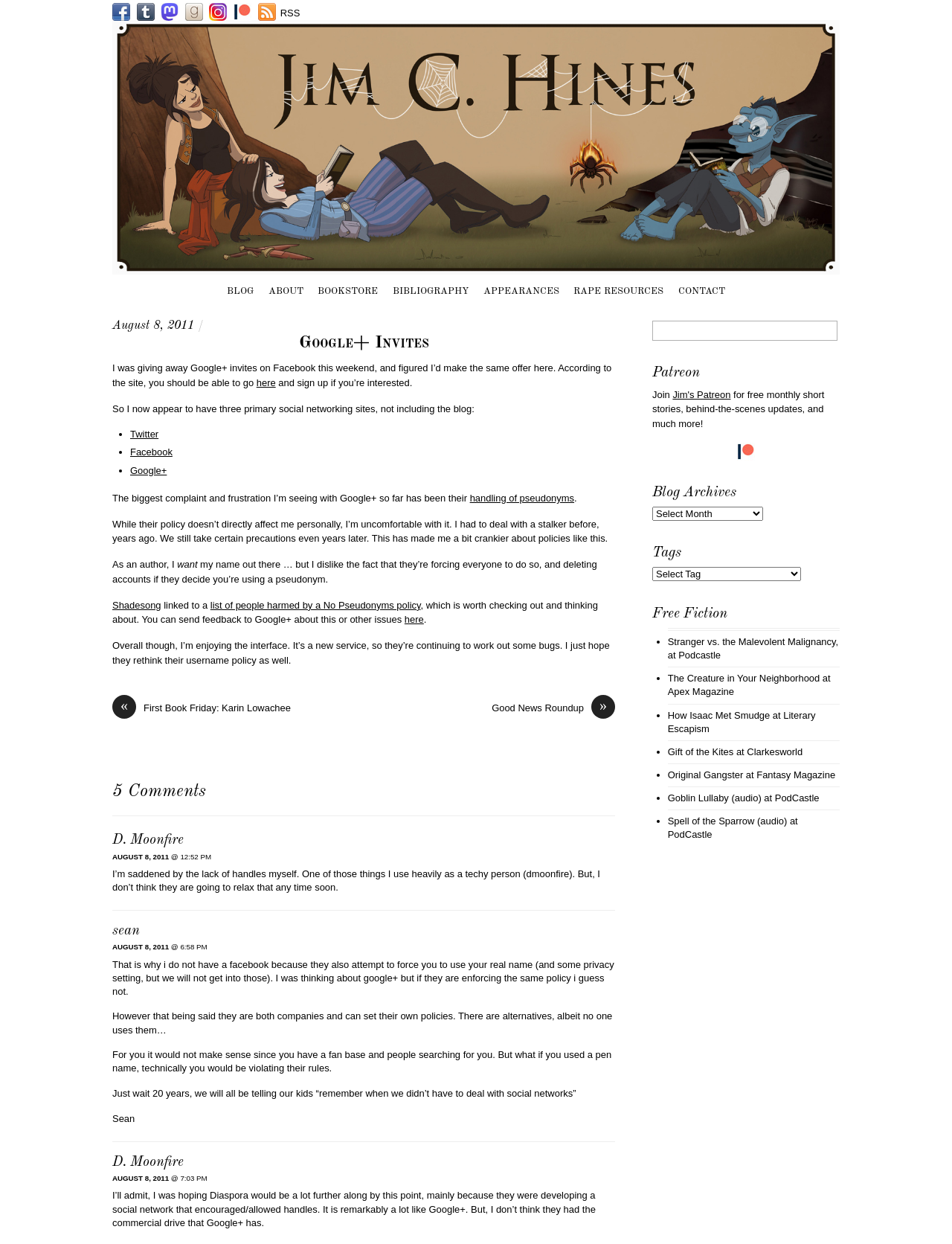Identify the coordinates of the bounding box for the element described below: "Login". Return the coordinates as four float numbers between 0 and 1: [left, top, right, bottom].

None